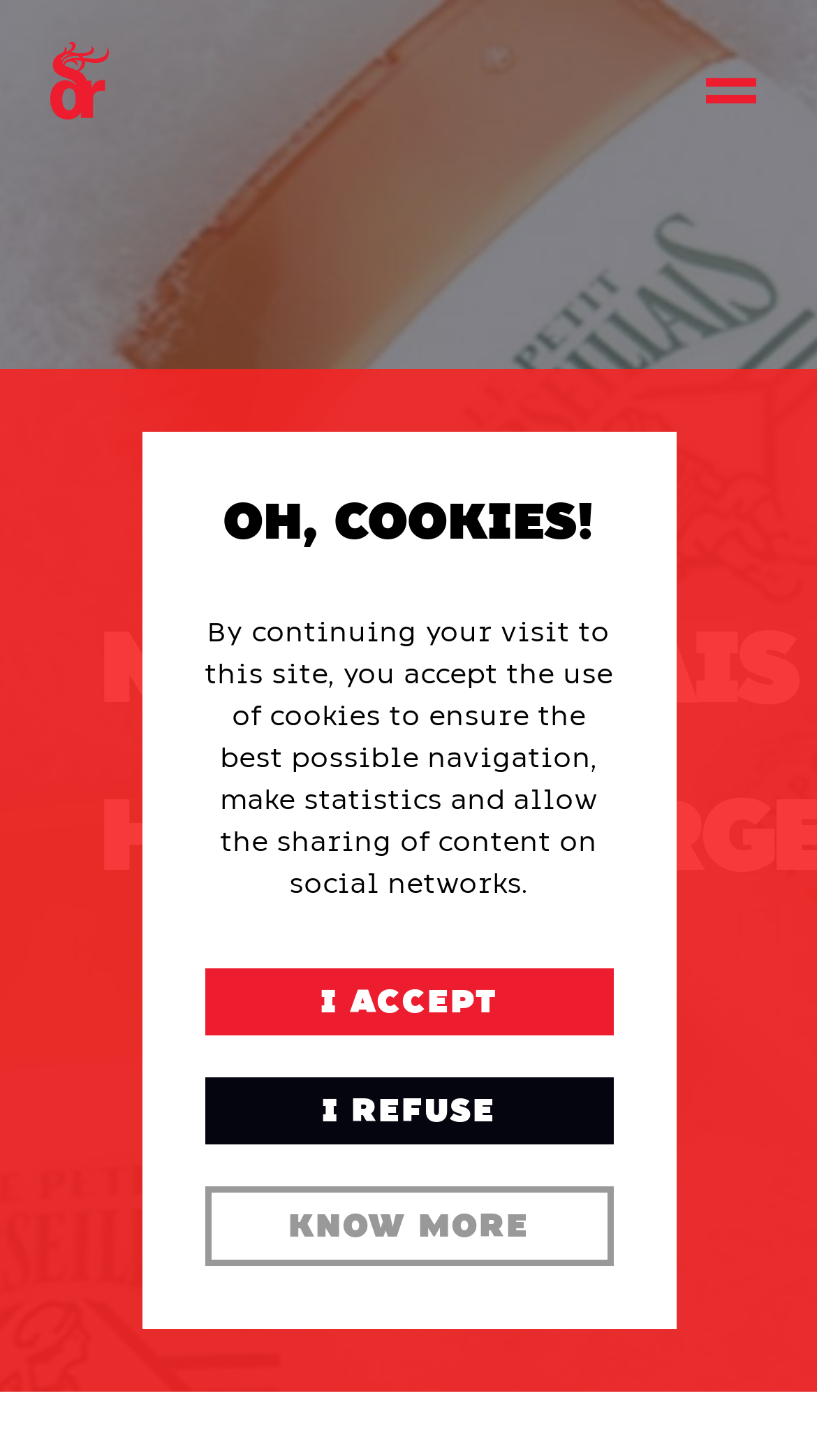How many navigation items are there? Refer to the image and provide a one-word or short phrase answer.

1